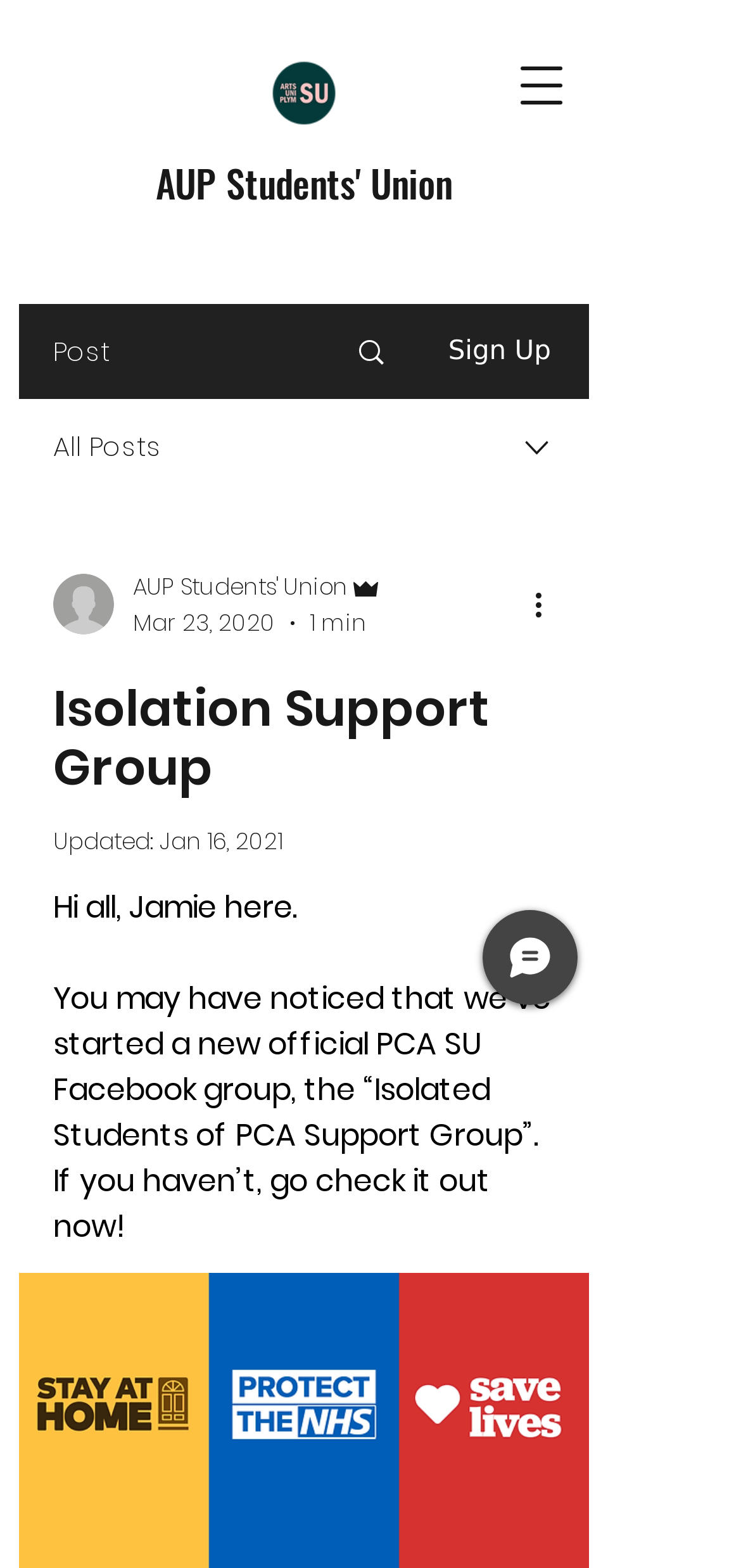Provide a brief response to the question using a single word or phrase: 
What is the name of the Facebook group?

Isolated Students of PCA Support Group